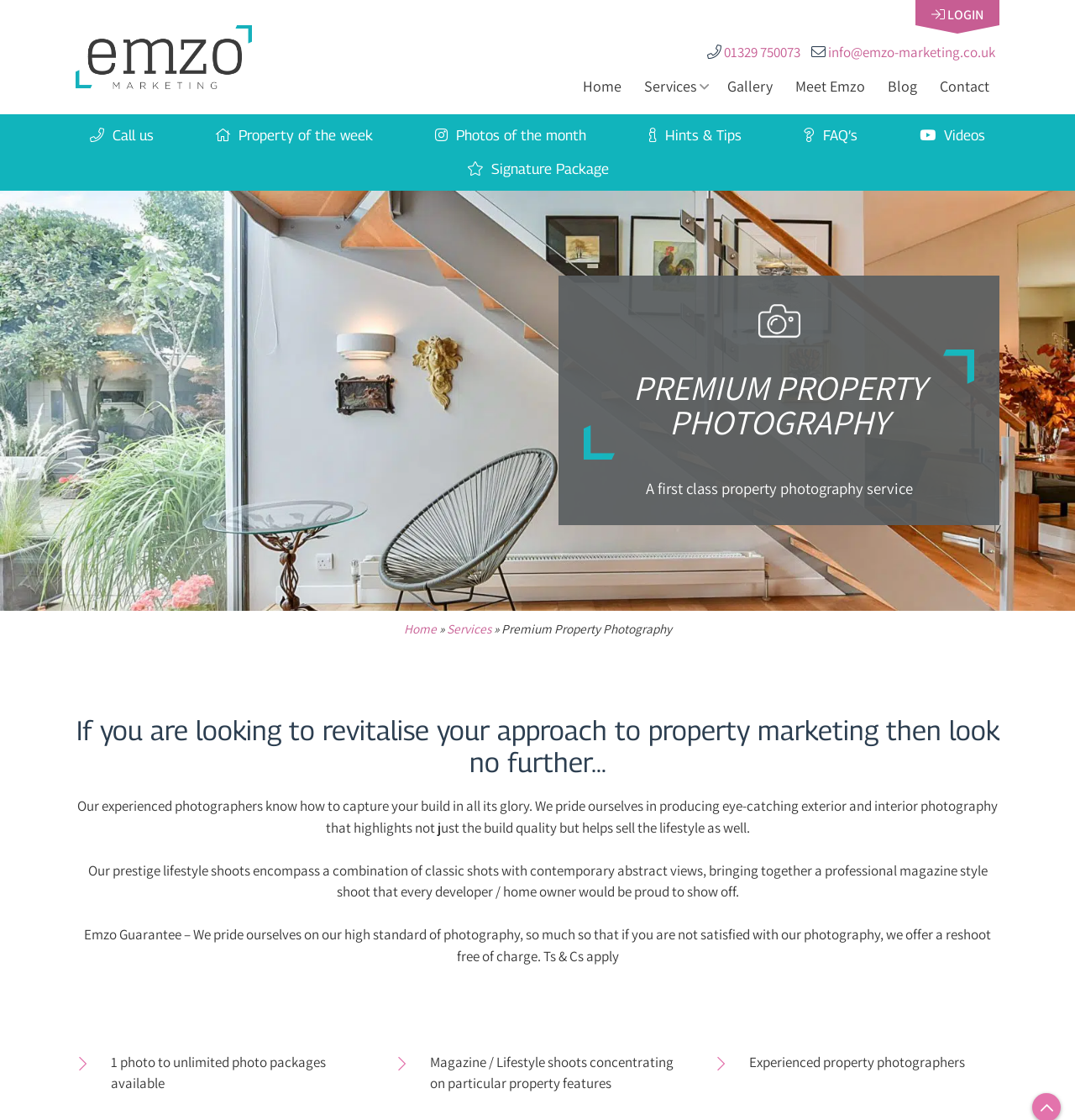For the given element description Meet Emzo, determine the bounding box coordinates of the UI element. The coordinates should follow the format (top-left x, top-left y, bottom-right x, bottom-right y) and be within the range of 0 to 1.

[0.73, 0.059, 0.814, 0.096]